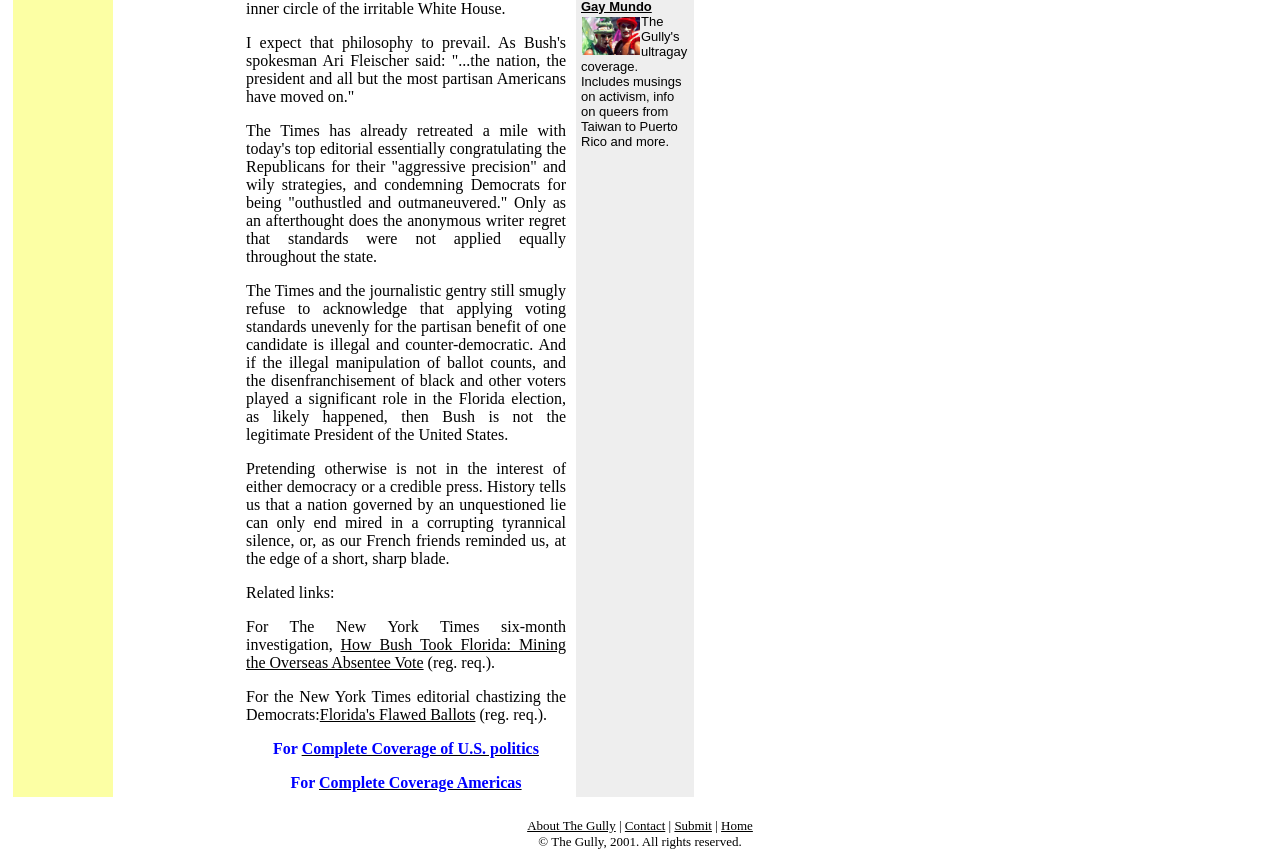Locate the coordinates of the bounding box for the clickable region that fulfills this instruction: "Contact The Gully".

[0.488, 0.945, 0.52, 0.962]